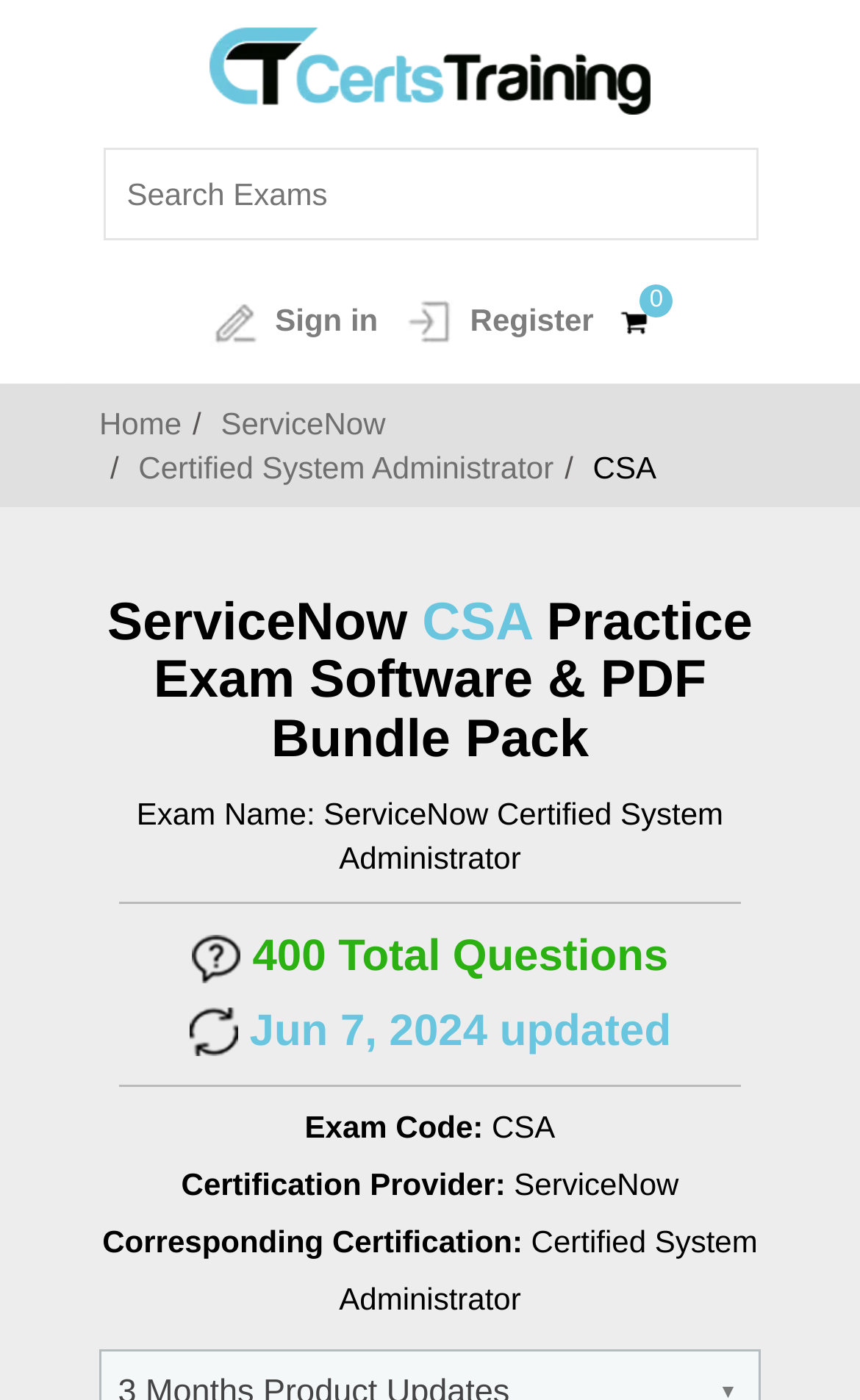Find the bounding box of the element with the following description: "Sign in". The coordinates must be four float numbers between 0 and 1, formatted as [left, top, right, bottom].

[0.243, 0.216, 0.44, 0.241]